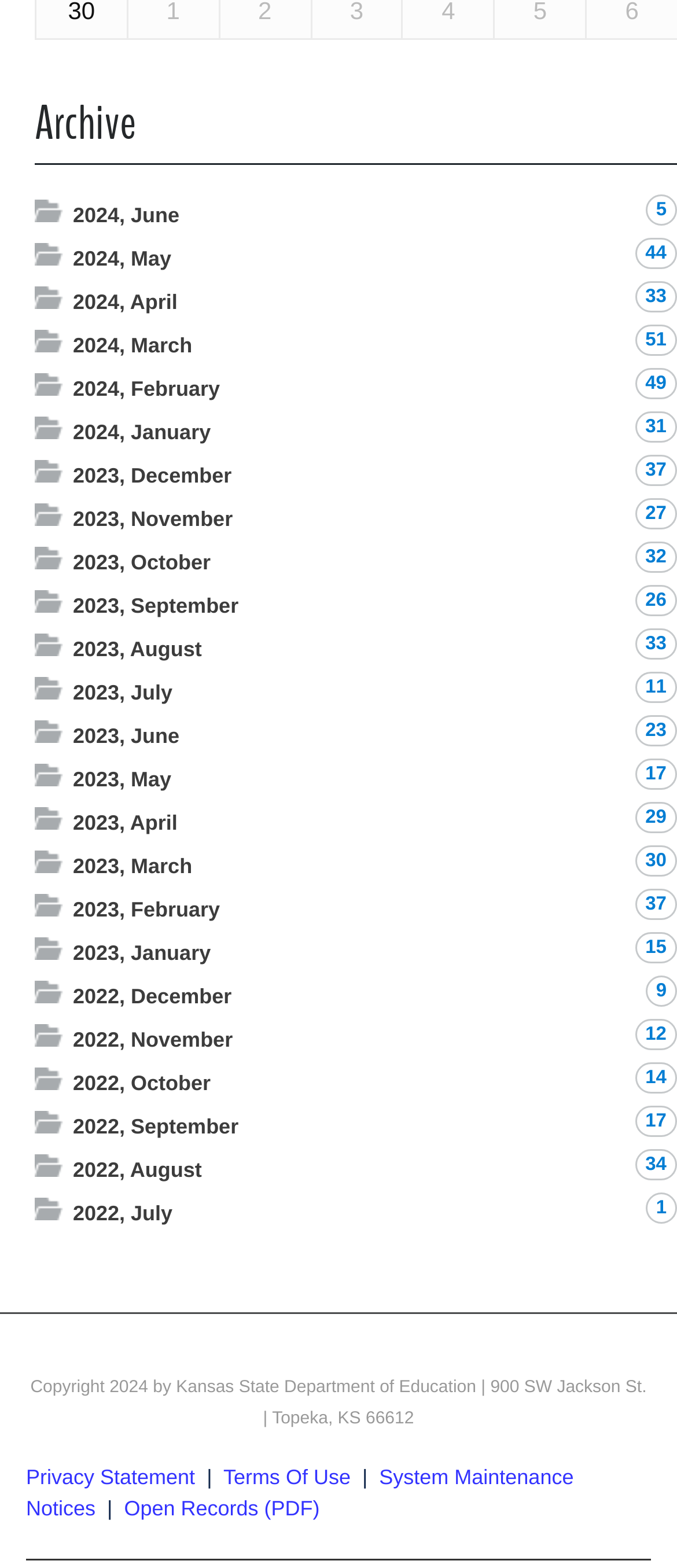Determine the bounding box coordinates for the clickable element to execute this instruction: "Read the privacy statement". Provide the coordinates as four float numbers between 0 and 1, i.e., [left, top, right, bottom].

[0.038, 0.934, 0.288, 0.95]